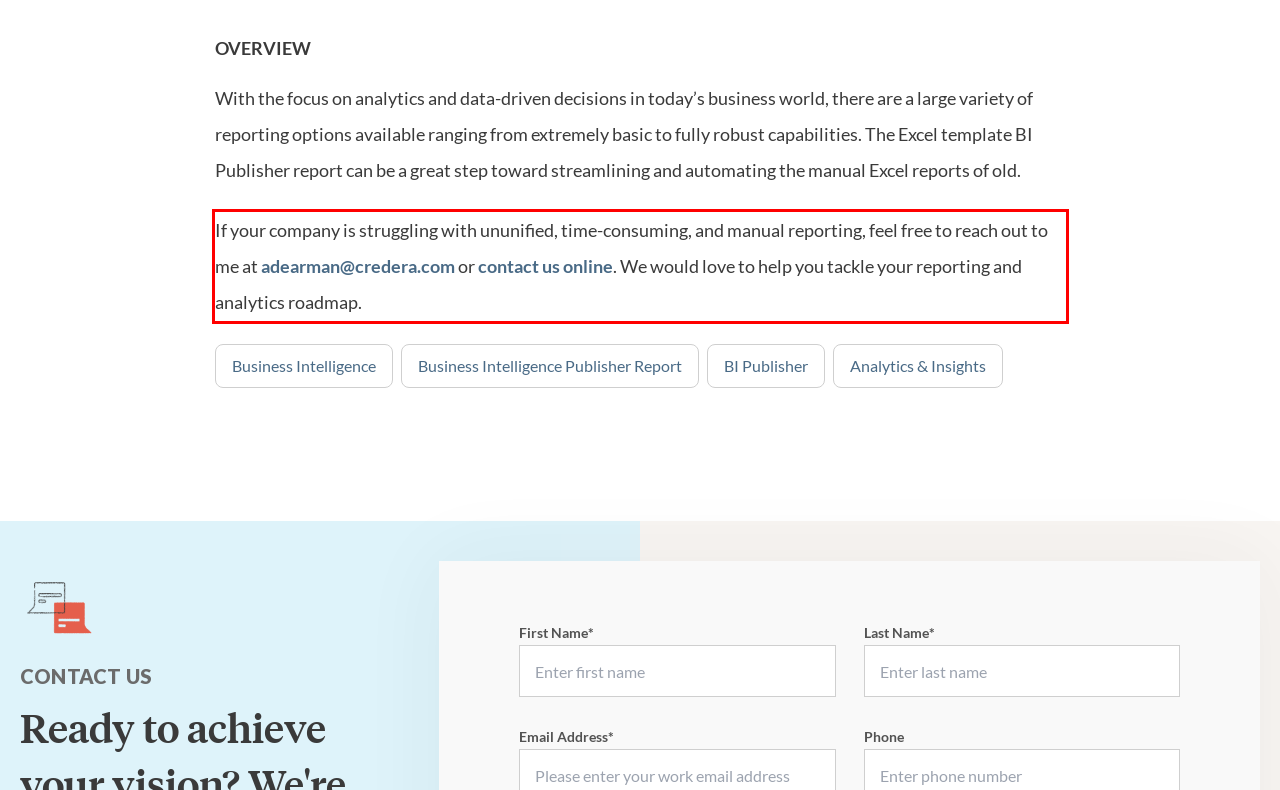You have a screenshot of a webpage with a UI element highlighted by a red bounding box. Use OCR to obtain the text within this highlighted area.

If your company is struggling with ununified, time-consuming, and manual reporting, feel free to reach out to me at adearman@credera.com or contact us online. We would love to help you tackle your reporting and analytics roadmap.